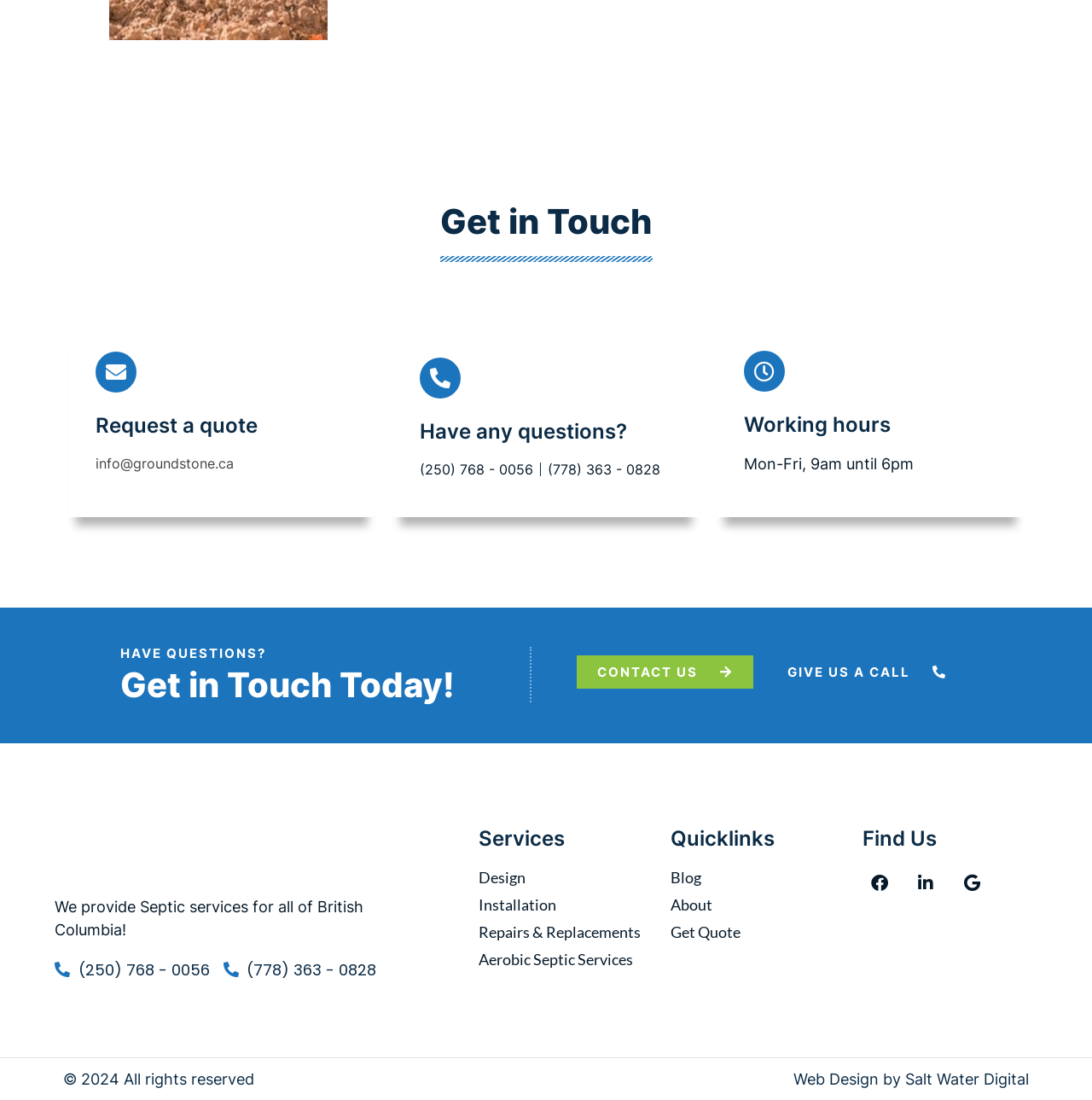What social media platforms is the company on?
From the details in the image, answer the question comprehensively.

I found the social media platforms by looking at the links on the webpage, specifically the ones with the Facebook, Linkedin, and Google icons. These links indicate that the company has a presence on these social media platforms.